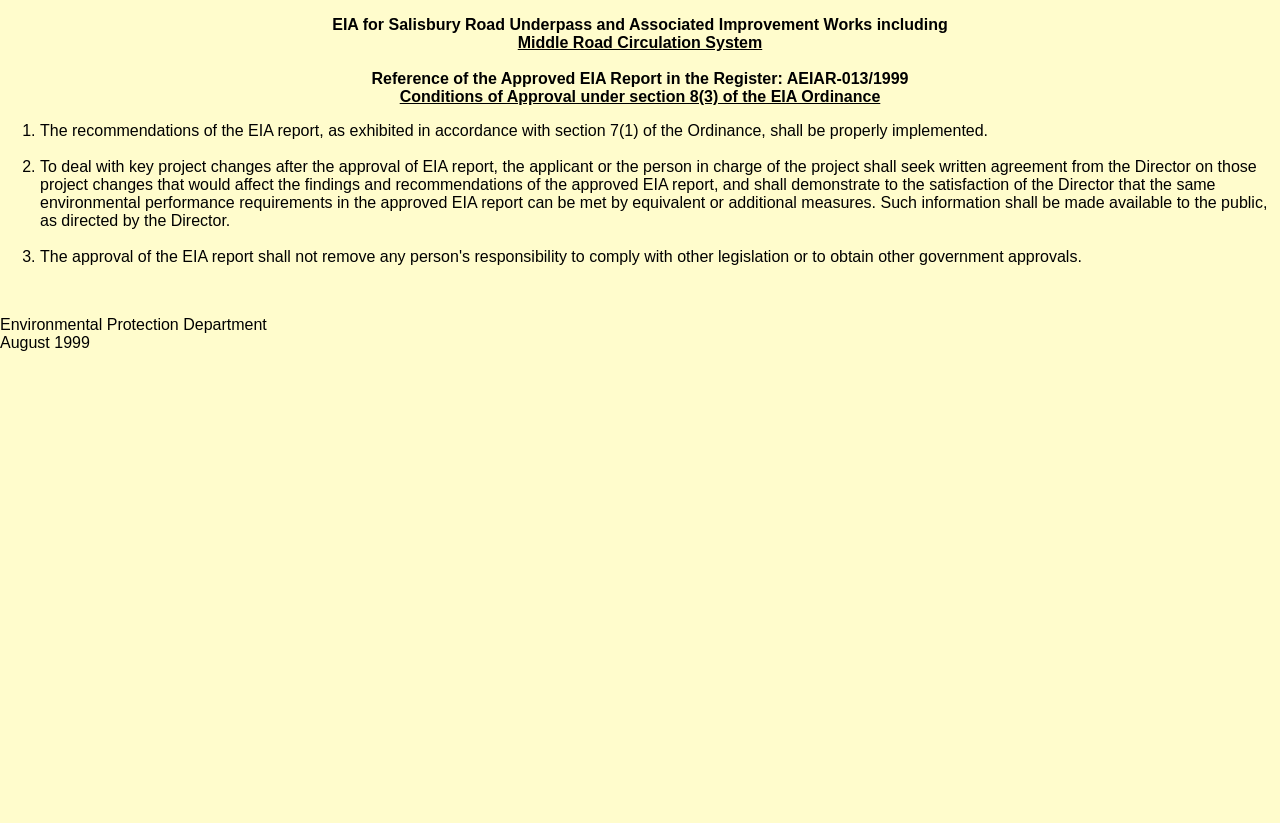Describe the webpage meticulously, covering all significant aspects.

The webpage appears to be a document or report related to an Environmental Impact Assessment (EIA) for a project called "Salisbury Road Underpass and Associated Improvement Works including Middle Road Circulation System". 

At the top of the page, there is a title that reads "EIA for Salisbury Road Underpass and Associated Improvement Works including Middle Road Circulation System". Below this title, there is a subtitle that mentions the reference number "AEIAR-013/1999" of the approved EIA report in the register. 

Further down, there is a section titled "Conditions of Approval under section 8(3) of the EIA Ordinance". This section contains a list of three conditions, each marked with a numbered list marker (1., 2., and 3.). The first condition states that the recommendations of the EIA report shall be properly implemented. The second condition explains the procedure for dealing with key project changes after the approval of the EIA report. The third condition is not explicitly stated, as the corresponding text is a non-breaking space character. 

On the left side of the page, near the bottom, there is a section that displays the name "Environmental Protection Department" and a date "August 1999".